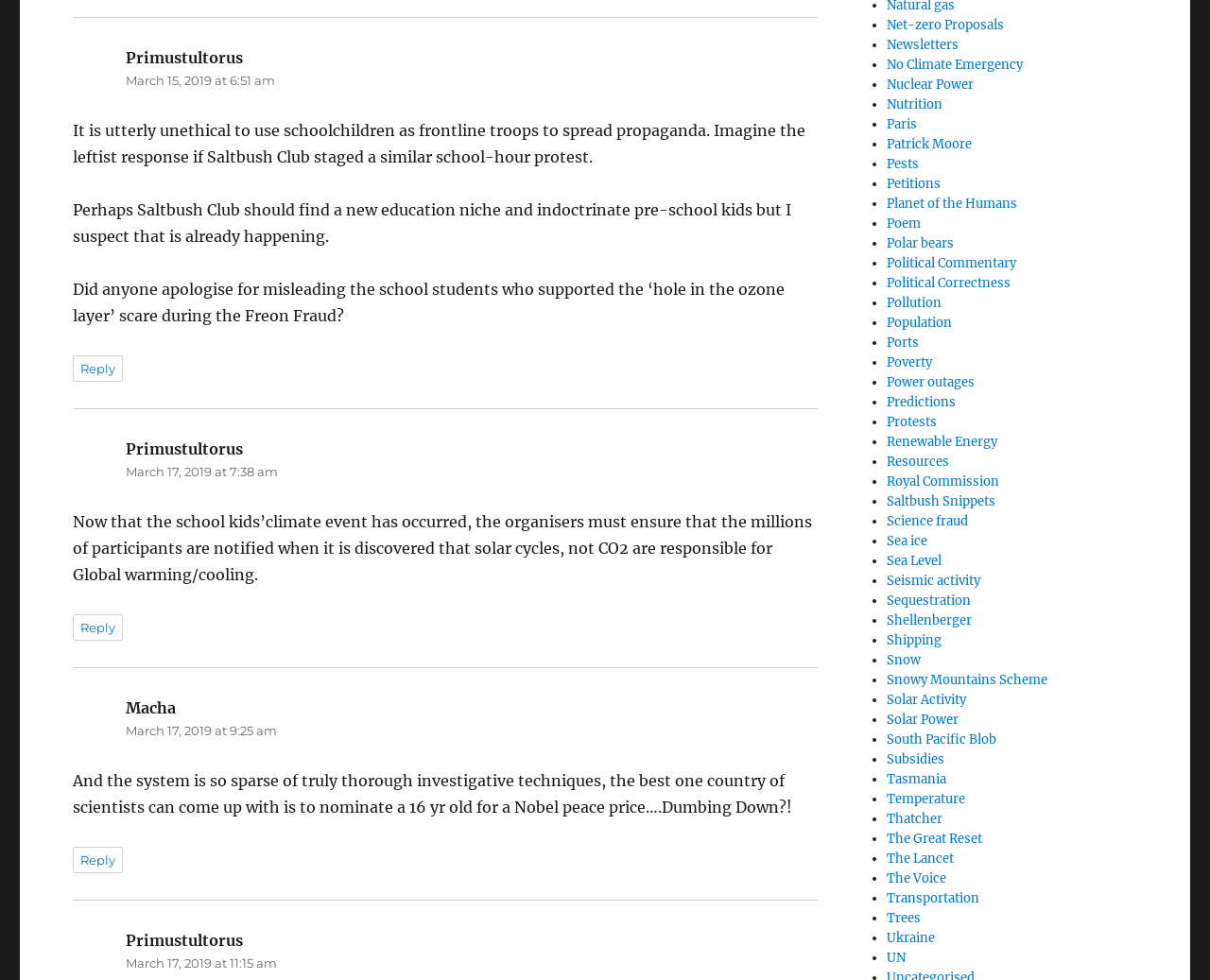Please find the bounding box coordinates of the clickable region needed to complete the following instruction: "View Newsletters". The bounding box coordinates must consist of four float numbers between 0 and 1, i.e., [left, top, right, bottom].

[0.733, 0.038, 0.792, 0.054]